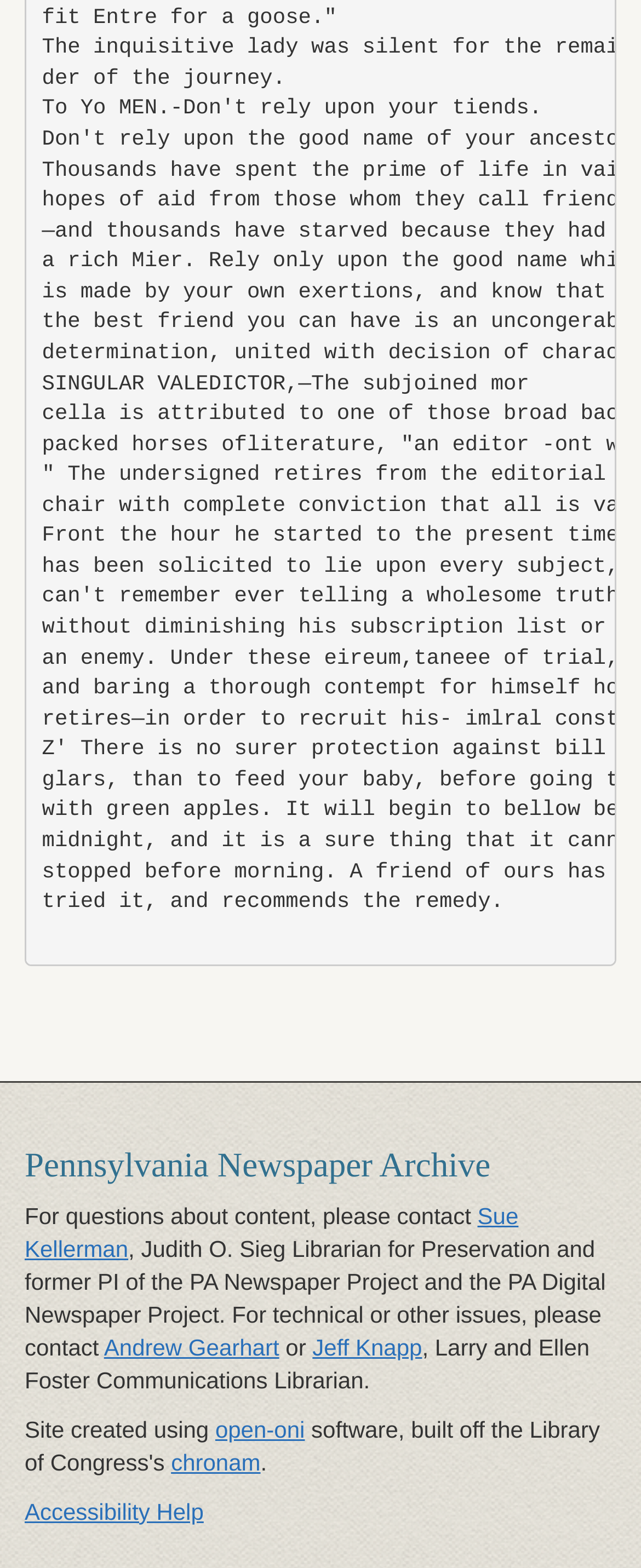Respond to the question below with a concise word or phrase:
What is the name of the project that created this site?

open-oni